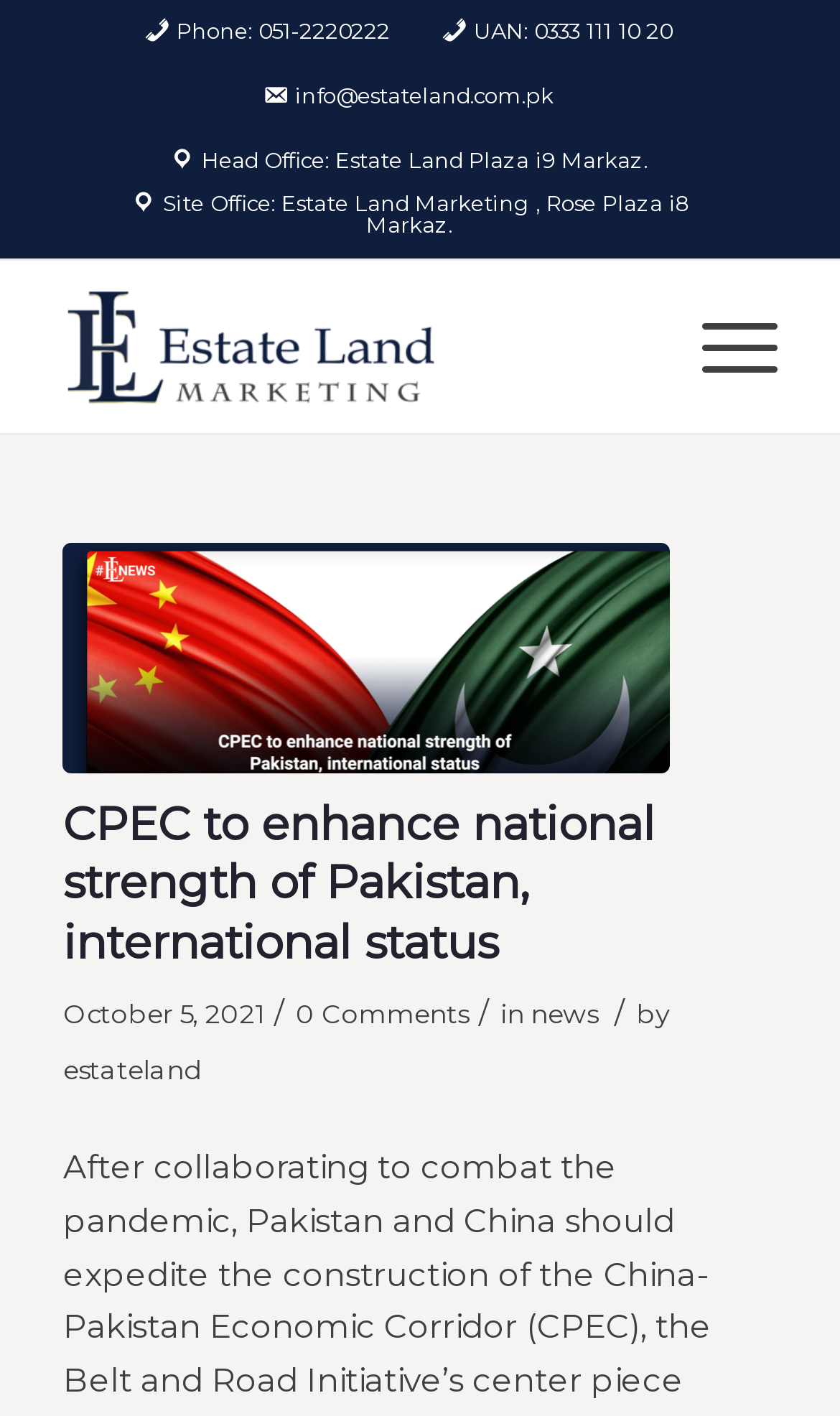Identify the primary heading of the webpage and provide its text.

CPEC to enhance national strength of Pakistan, international status